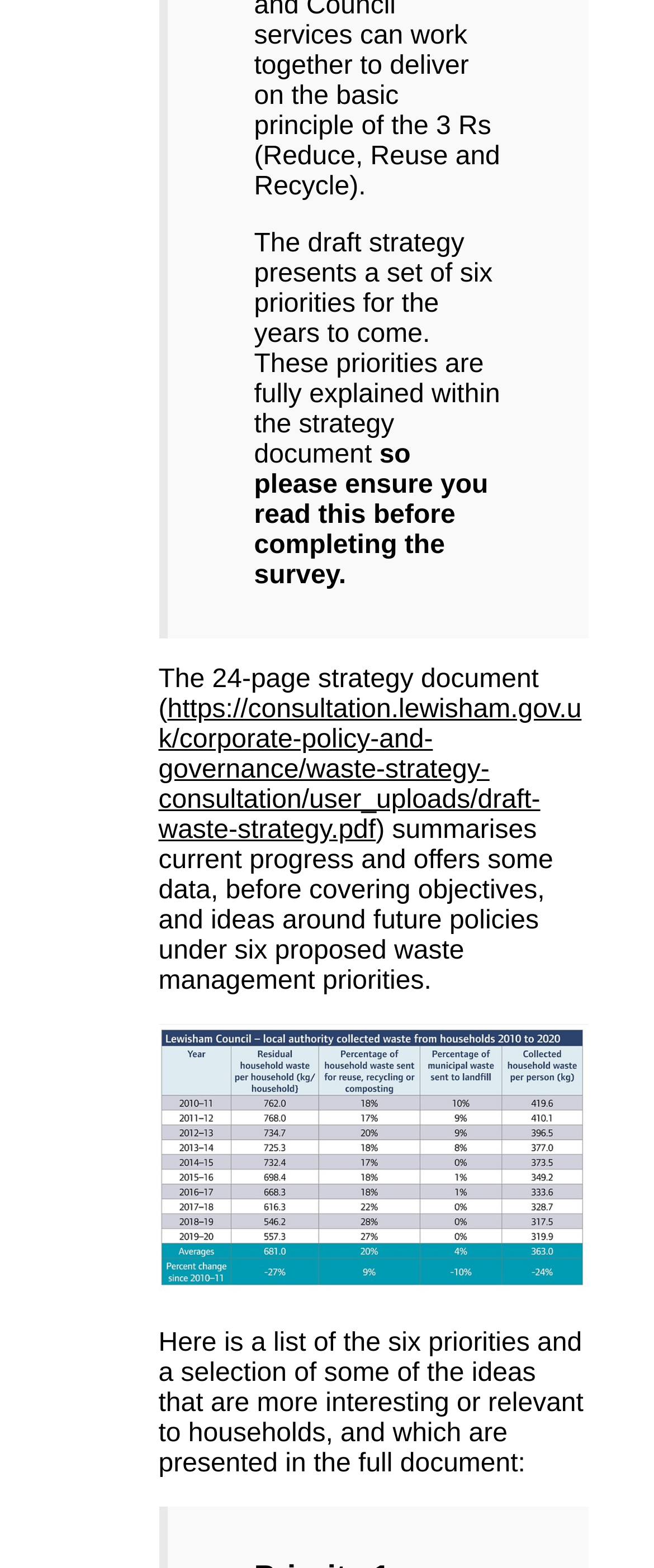How many pages is the strategy document?
Provide a detailed and extensive answer to the question.

The webpage mentions that the strategy document is 24 pages long, as stated in the text 'The 24-page strategy document...'.